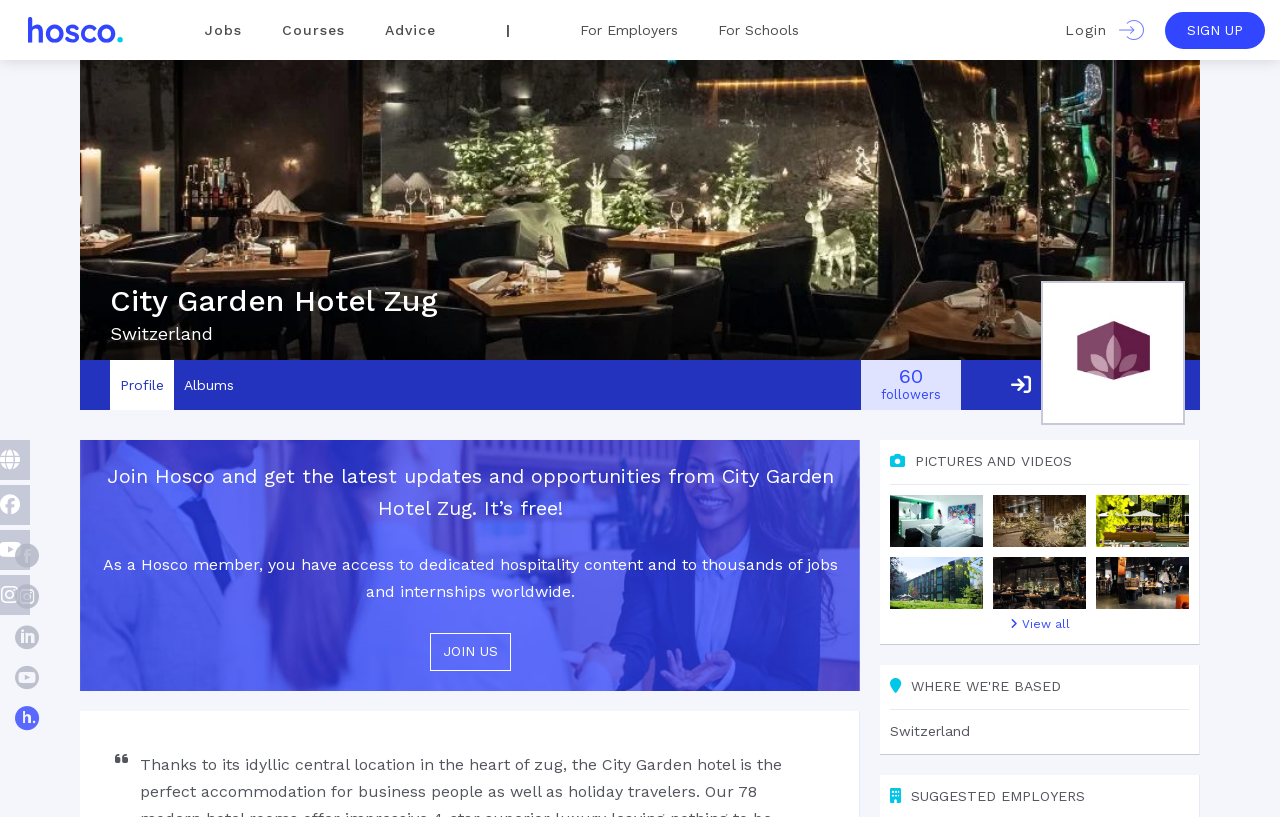Determine the bounding box coordinates of the clickable region to carry out the instruction: "Login to Hosco".

[0.832, 0.0, 0.895, 0.073]